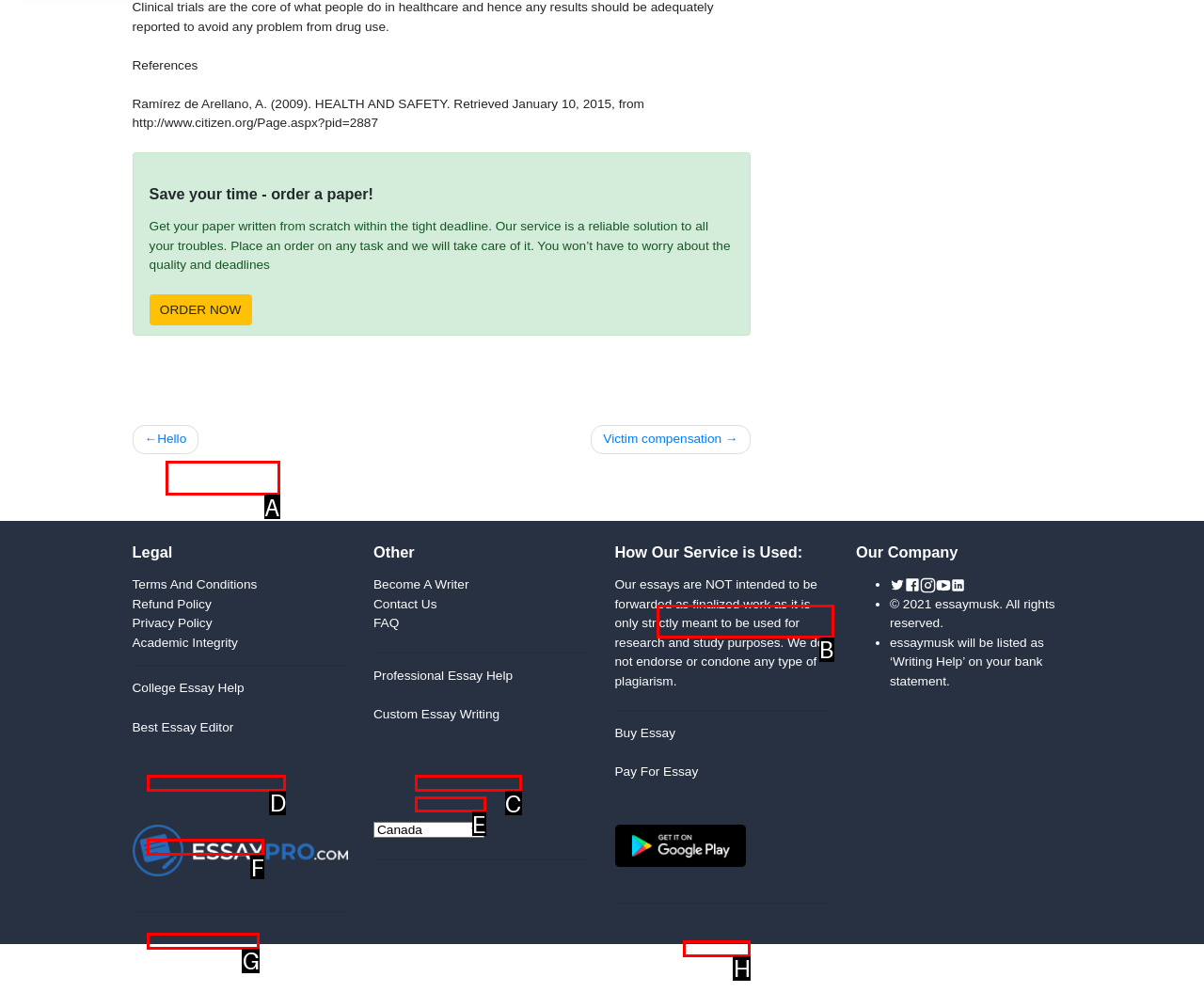For the instruction: Become a writer, determine the appropriate UI element to click from the given options. Respond with the letter corresponding to the correct choice.

C